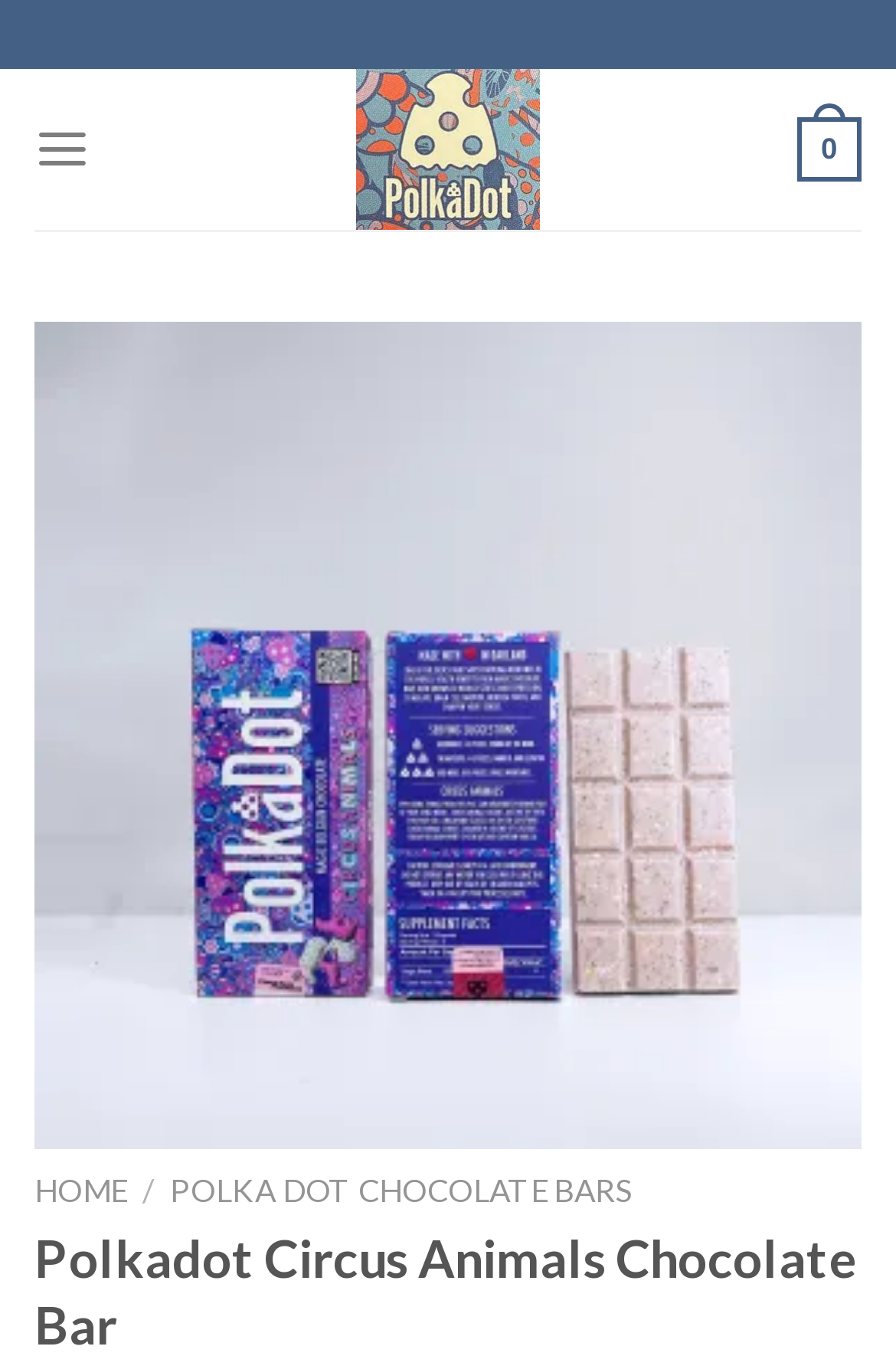Generate a thorough description of the webpage.

The webpage is about Polkadot Circus Animals Chocolate Bar, showcasing a whimsical blend of flavor and fun. At the top left, there is a link to the website's homepage, accompanied by a small image of the website's logo. 

Below the logo, there is a main menu link labeled "Menu" on the top left corner, which is not expanded. On the top right corner, there is a link with no text, possibly indicating a user profile or account section.

The main content of the webpage is a figure that occupies most of the page, containing an image of the chocolate bar. Within this figure, there are two buttons, "Previous" and "Next", which are both disabled, suggesting that they might be used for navigation. Each button has a small icon associated with it.

Above the buttons, there is a link with no text, possibly a call-to-action or a link to a product page. The image of the chocolate bar is the main focus of the page, taking up most of the space.

At the bottom of the page, there is a navigation menu with links to "HOME" and "POLKA DOT CHOCOLATE BARS", separated by a slash.